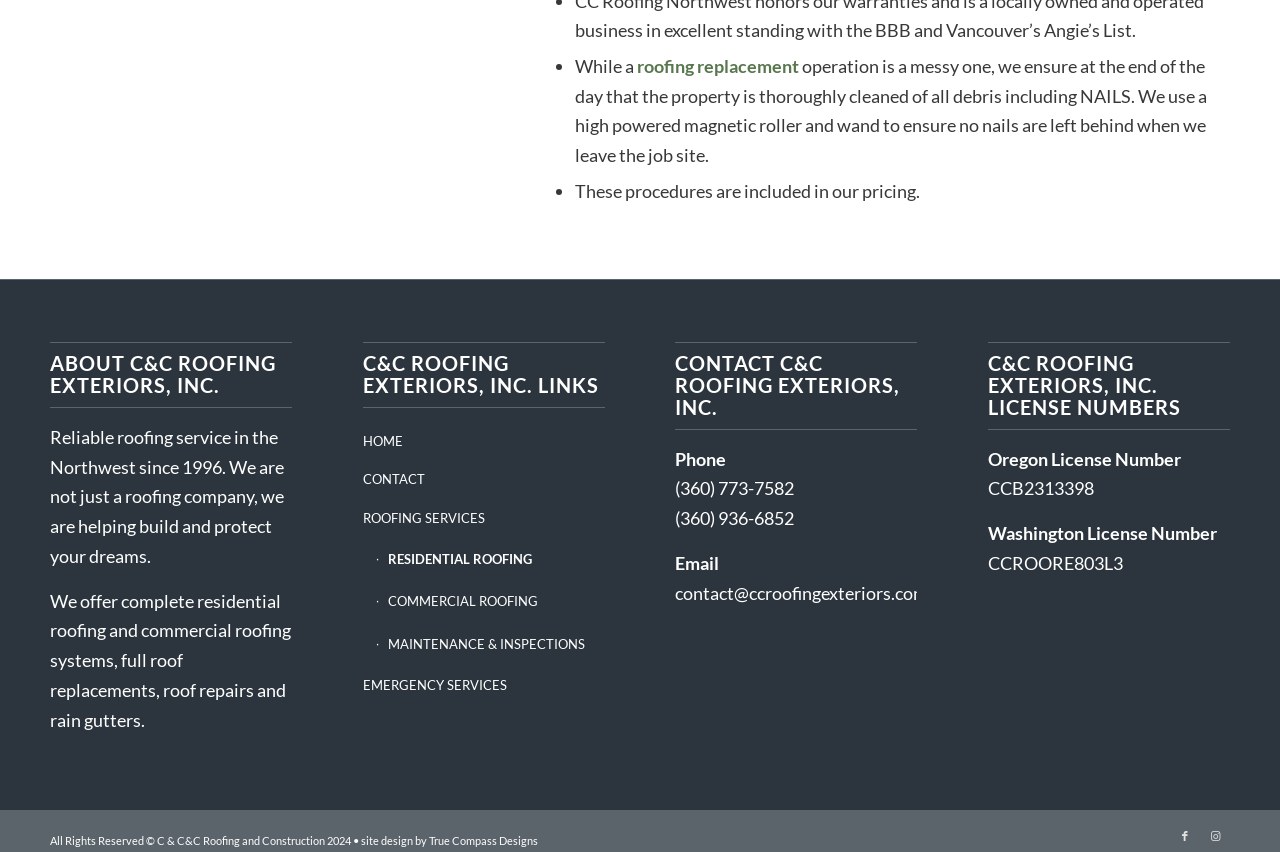Find the bounding box coordinates of the element I should click to carry out the following instruction: "Click on the 'EMERGENCY SERVICES' link".

[0.283, 0.782, 0.472, 0.828]